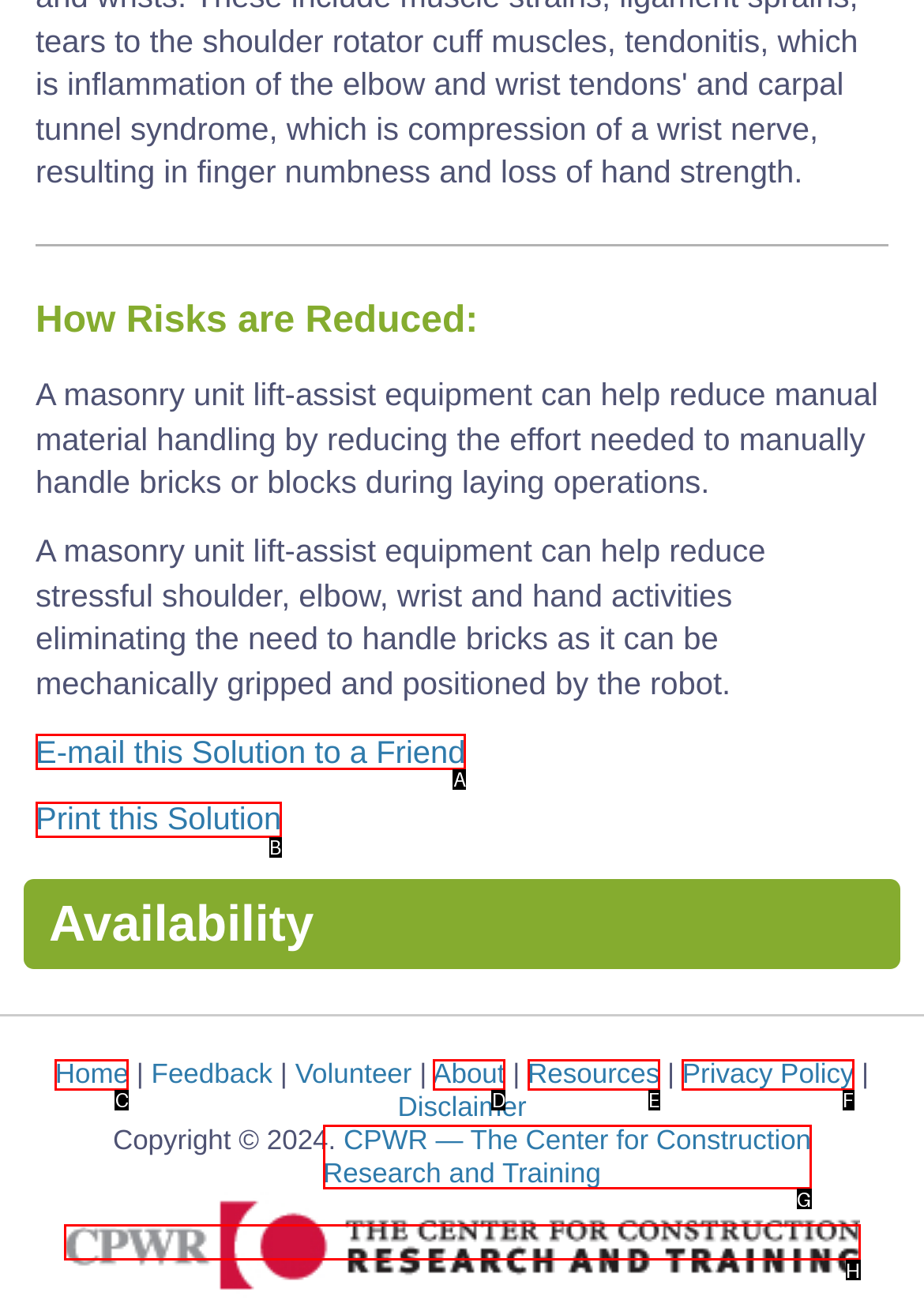Determine which option aligns with the description: Privacy Policy. Provide the letter of the chosen option directly.

F